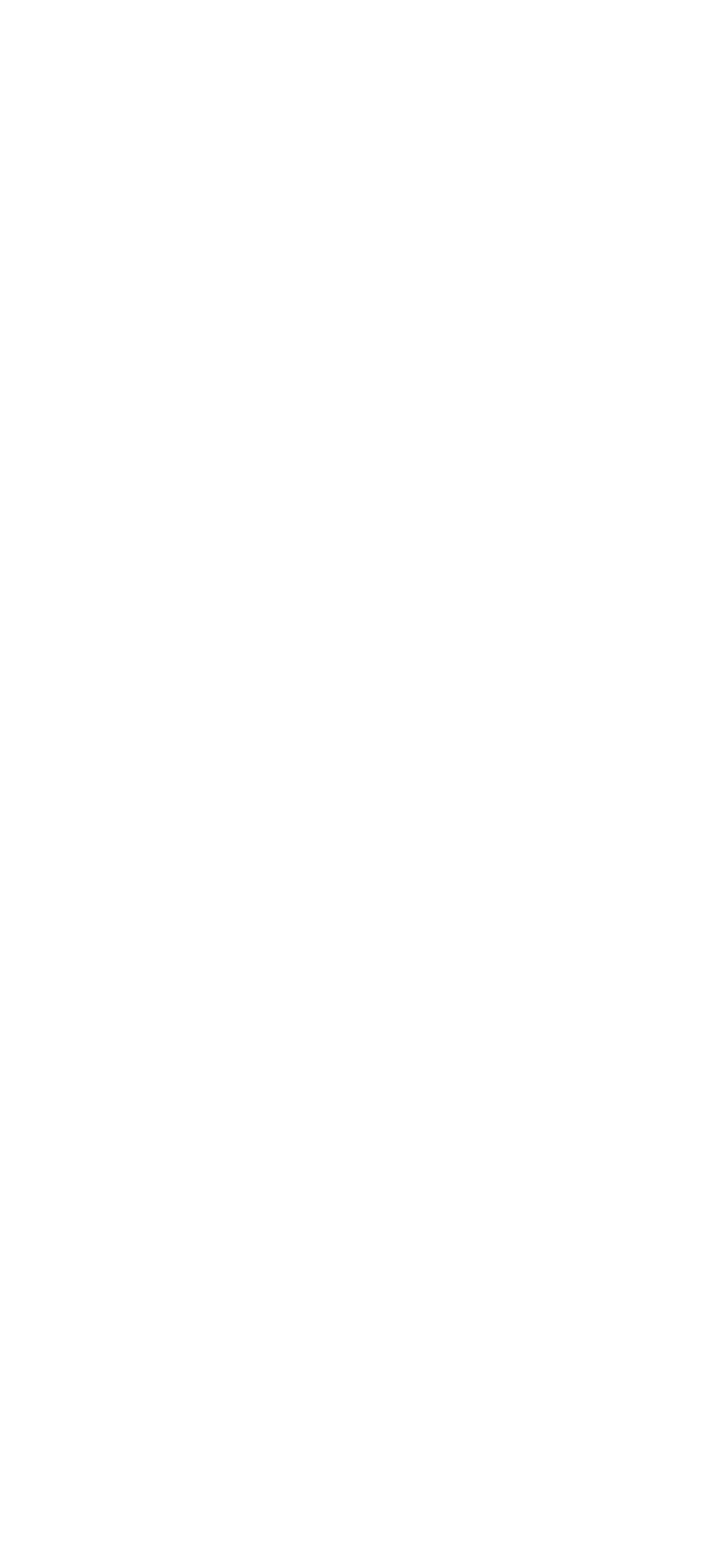Determine the bounding box coordinates in the format (top-left x, top-left y, bottom-right x, bottom-right y). Ensure all values are floating point numbers between 0 and 1. Identify the bounding box of the UI element described by: About Us

[0.077, 0.115, 0.271, 0.137]